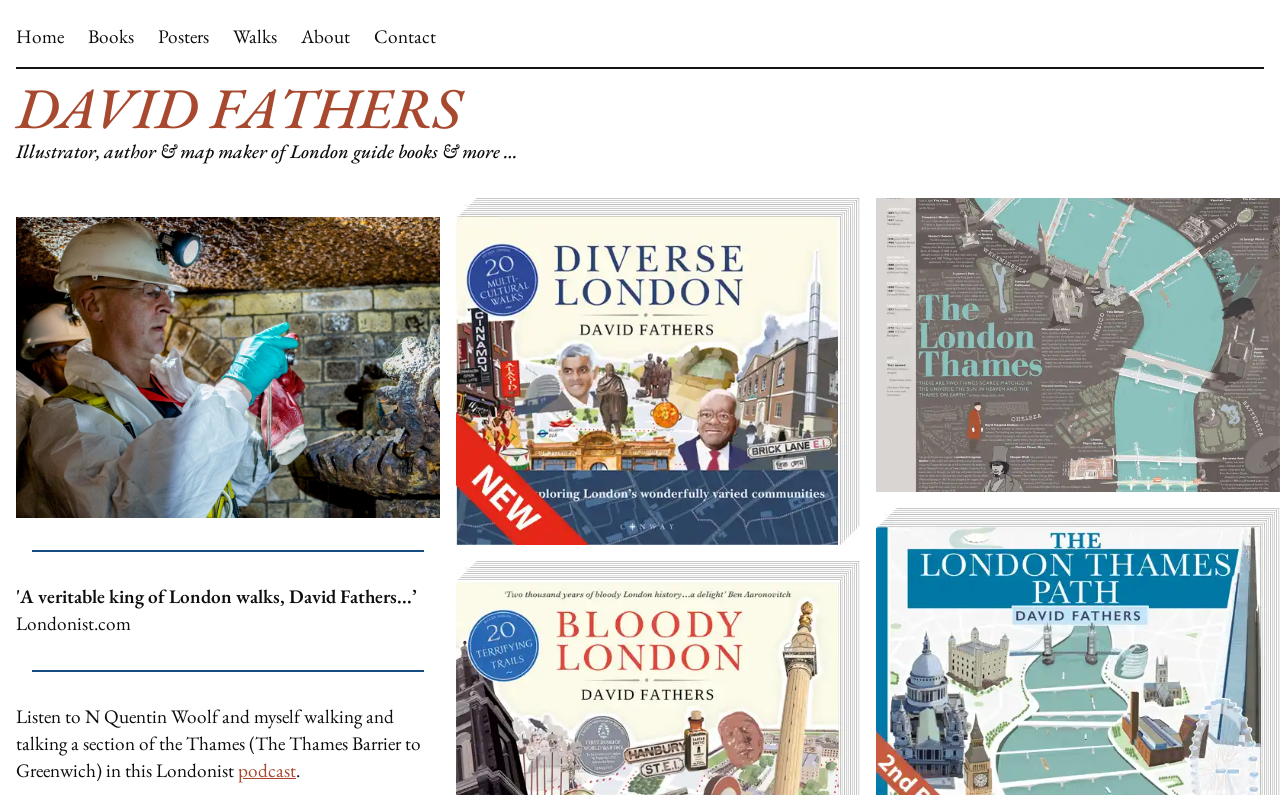Locate the bounding box of the user interface element based on this description: "podcast".

[0.186, 0.953, 0.231, 0.985]